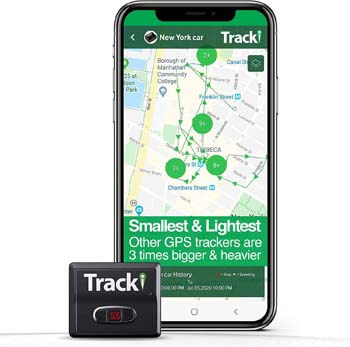Please provide a one-word or short phrase answer to the question:
What is the tagline of the Tracki 2020 Model Mini Real-time GPS Tracker?

Smallest & Lightest